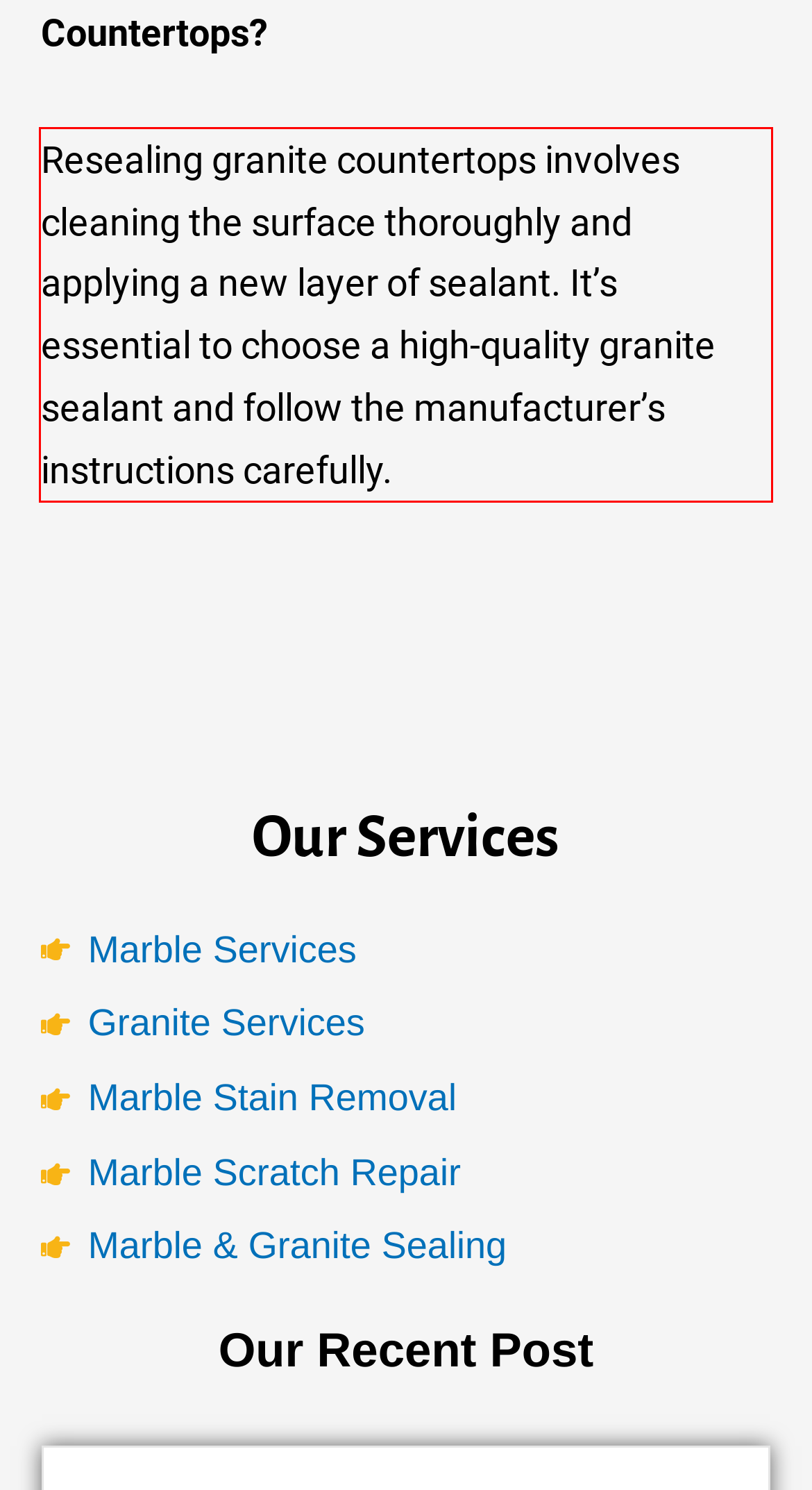Please extract the text content within the red bounding box on the webpage screenshot using OCR.

Resealing granite countertops involves cleaning the surface thoroughly and applying a new layer of sealant. It’s essential to choose a high-quality granite sealant and follow the manufacturer’s instructions carefully.